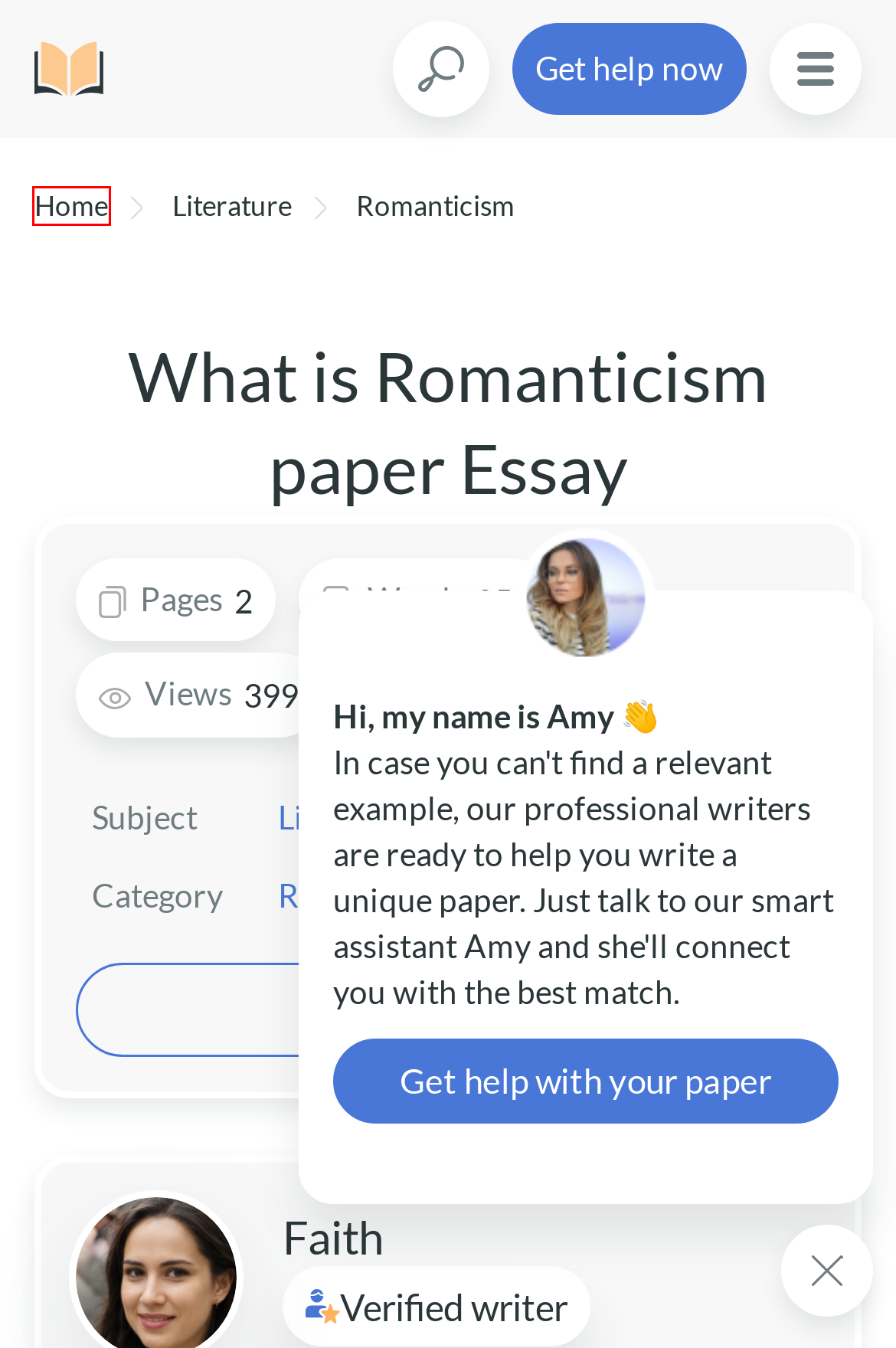Look at the screenshot of the webpage and find the element within the red bounding box. Choose the webpage description that best fits the new webpage that will appear after clicking the element. Here are the candidates:
A. Fashion 120 - Free Essay Example | Artscolumbia
B. Free Essays and Assignments for College Students | Artscolumbia
C. Terms and conditions | Artscolumbia
D. Free Realism Essay Examples and Topic Ideas For College Students on Artscolumbia
E. 7 Renaissance - Free Essay Example | Artscolumbia
F. Free English Literature Essay Examples and Topic Ideas For College Students on Artscolumbia
G. Free Literature Essay Examples and Topic Ideas For College Students on Artscolumbia
H. Free Romanticism Essay Examples and Topic Ideas For College Students on Artscolumbia

B